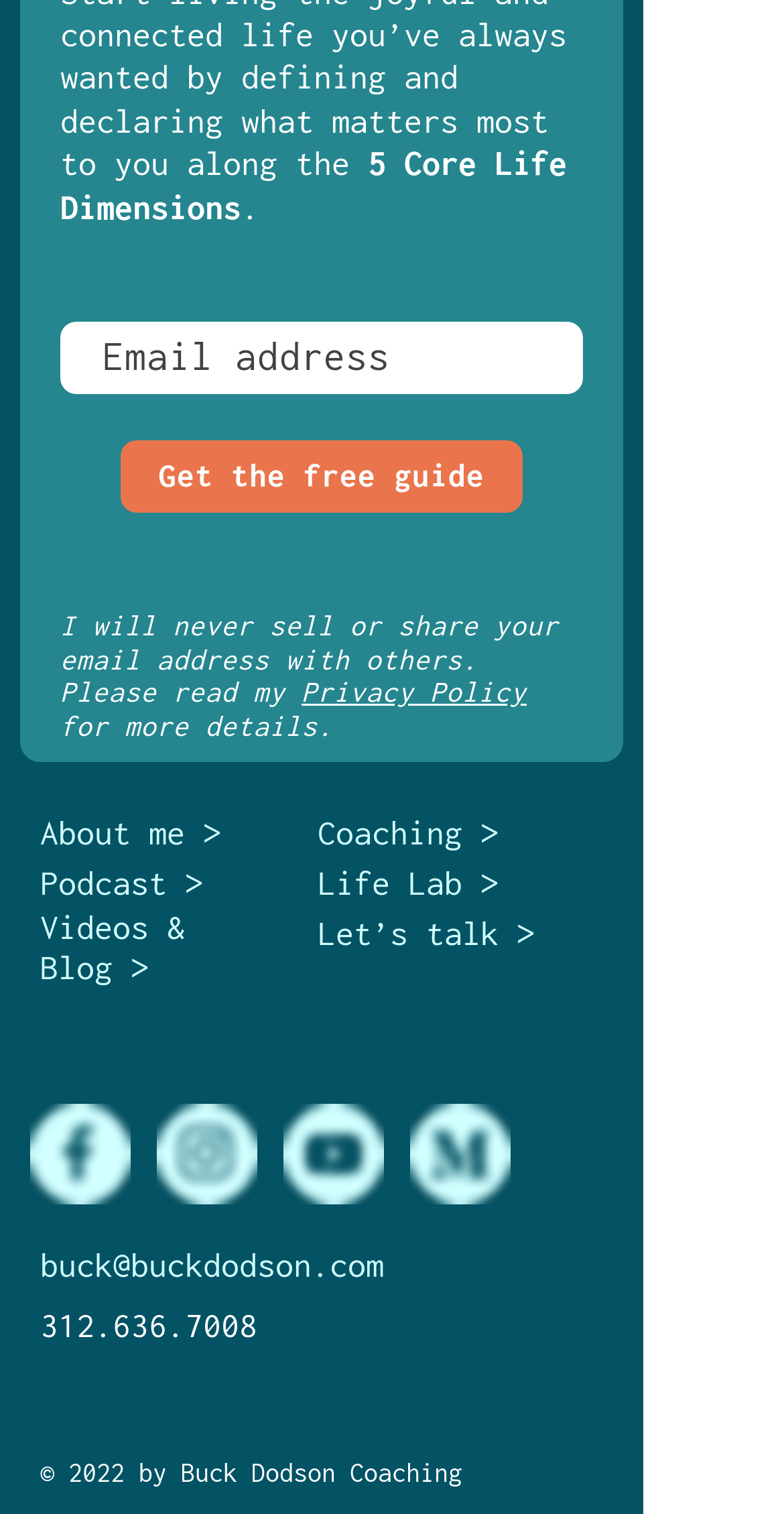Respond with a single word or short phrase to the following question: 
What is the topic of the website?

Coaching